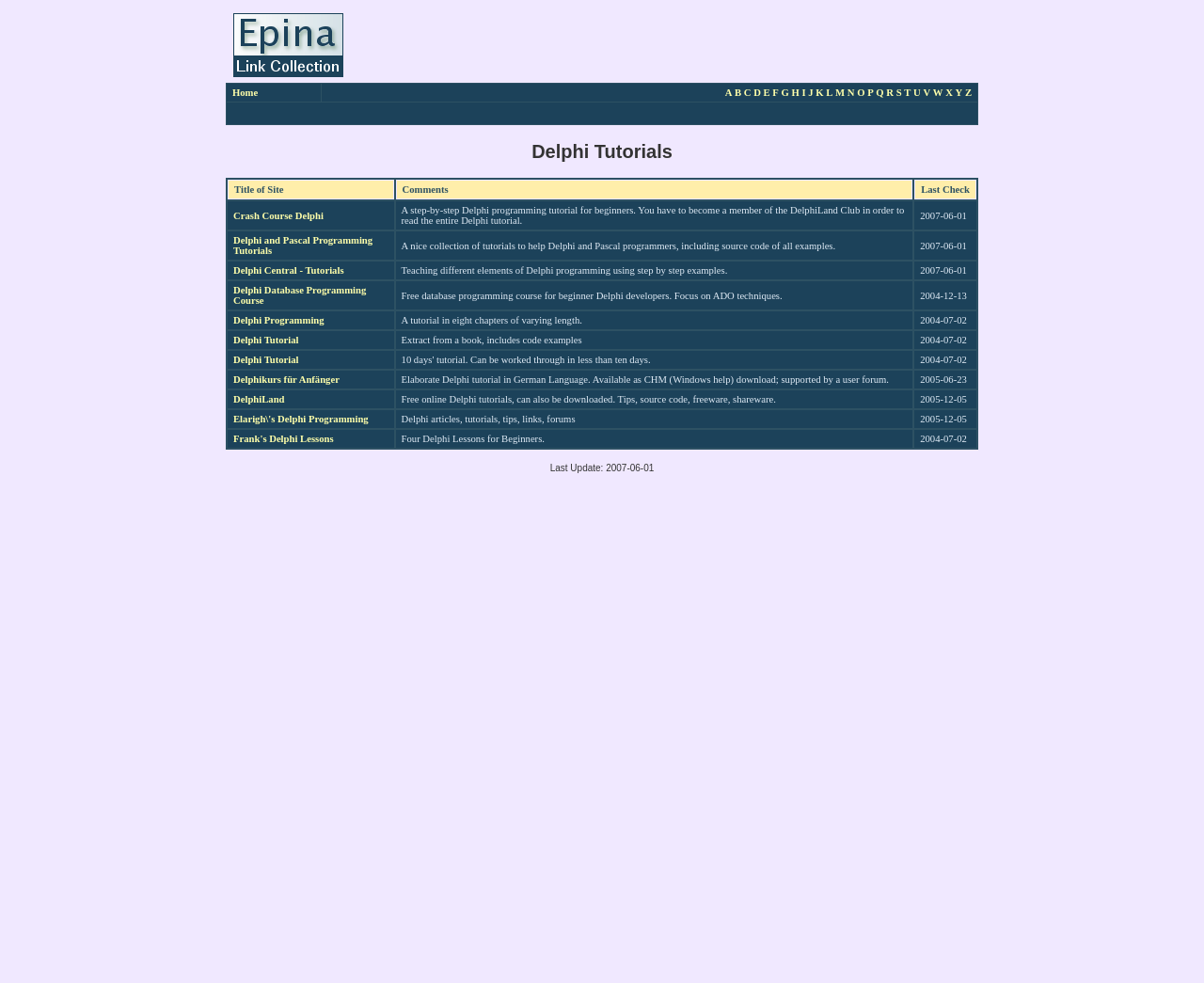How many columns are in the table of links?
Using the image provided, answer with just one word or phrase.

3